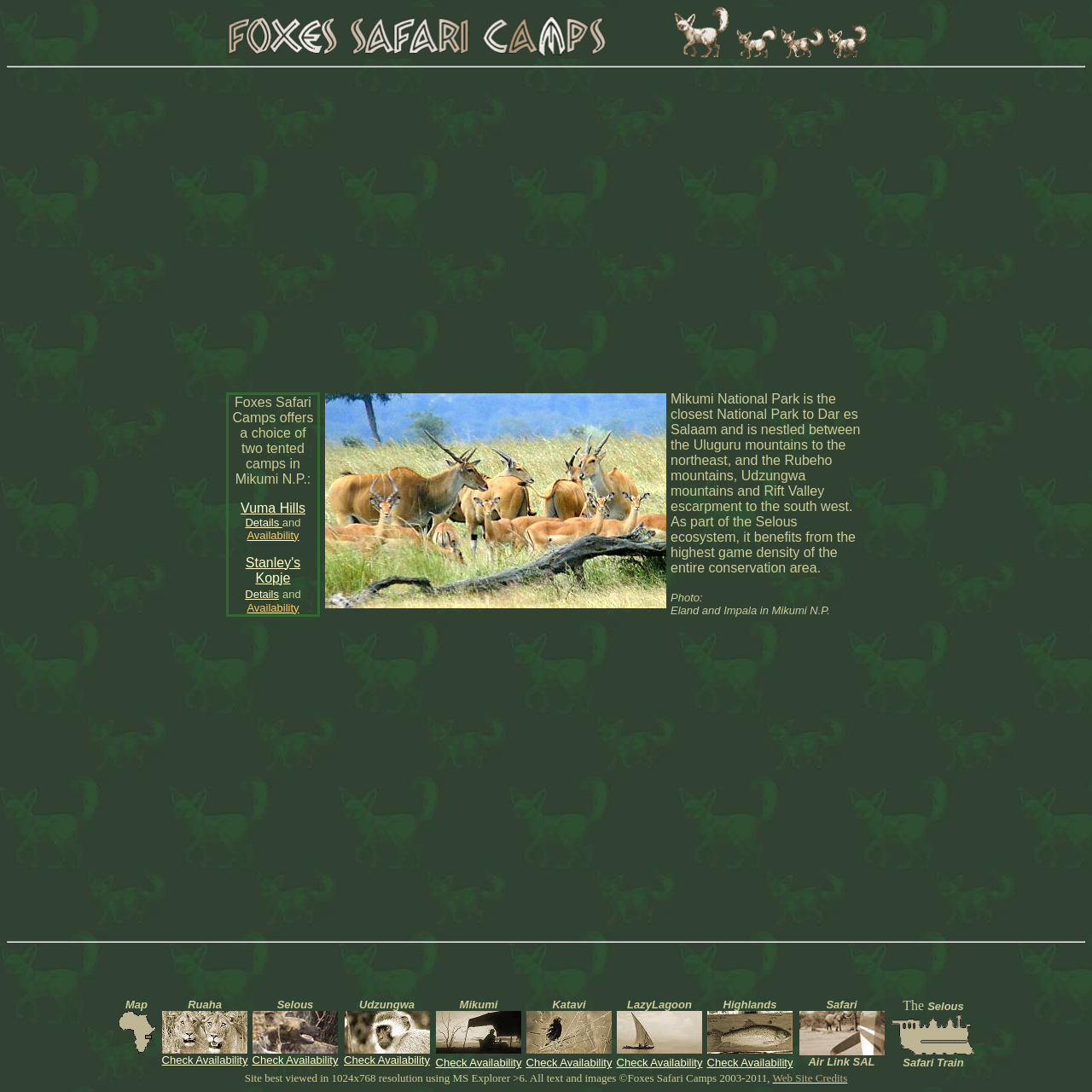Determine the bounding box coordinates of the region to click in order to accomplish the following instruction: "Learn about Foxes Safari Camps". Provide the coordinates as four float numbers between 0 and 1, specifically [left, top, right, bottom].

[0.207, 0.006, 0.793, 0.02]